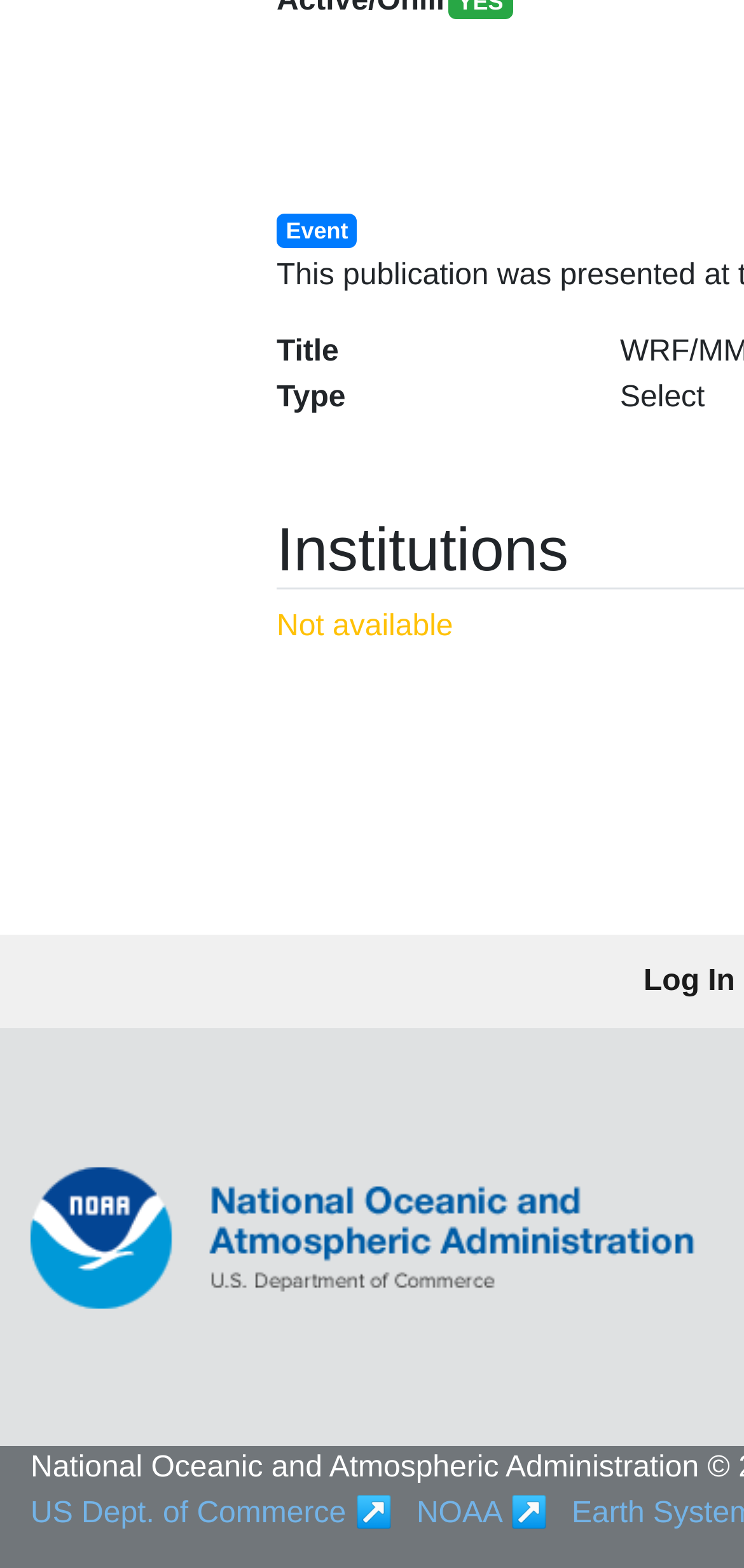Answer the question with a single word or phrase: 
What is the direction of the arrow symbol?

Up